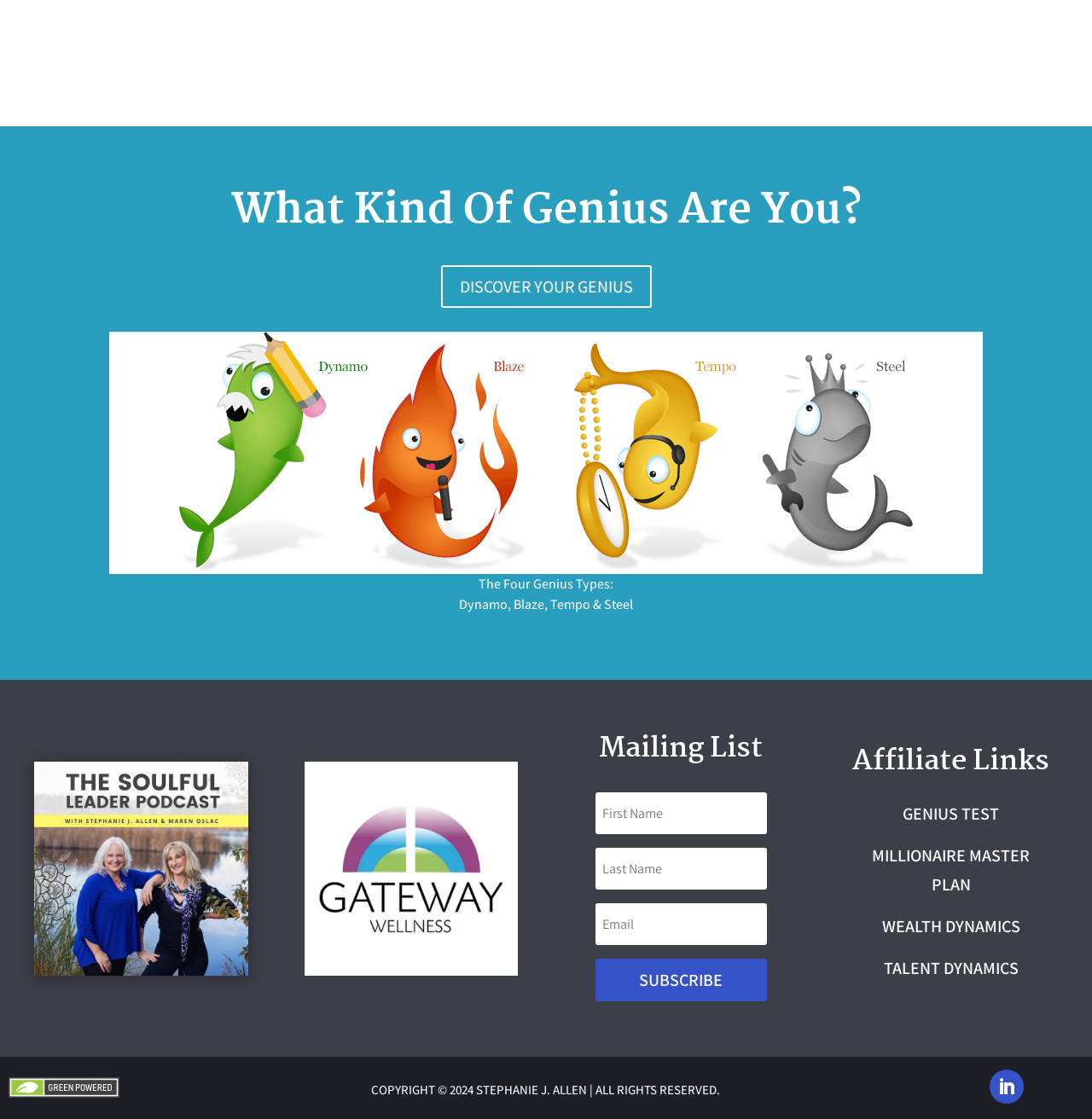What is the copyright year mentioned at the bottom of the webpage?
Refer to the image and give a detailed answer to the query.

The StaticText element at the bottom of the webpage mentions 'COPYRIGHT © 2024 STEPHANIE J. ALLEN | ALL RIGHTS RESERVED.', which suggests that the copyright year is 2024.